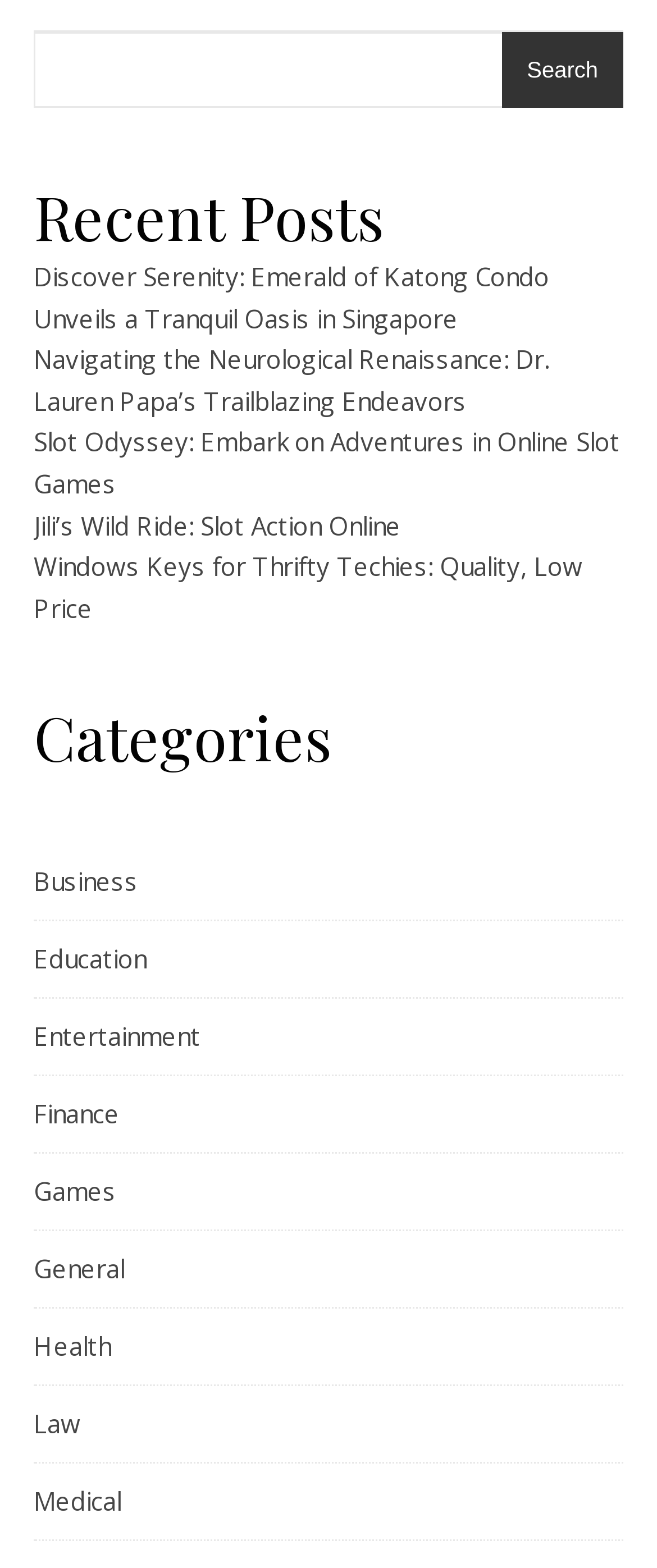Identify the bounding box coordinates of the clickable region necessary to fulfill the following instruction: "click on Games link". The bounding box coordinates should be four float numbers between 0 and 1, i.e., [left, top, right, bottom].

[0.051, 0.736, 0.177, 0.785]